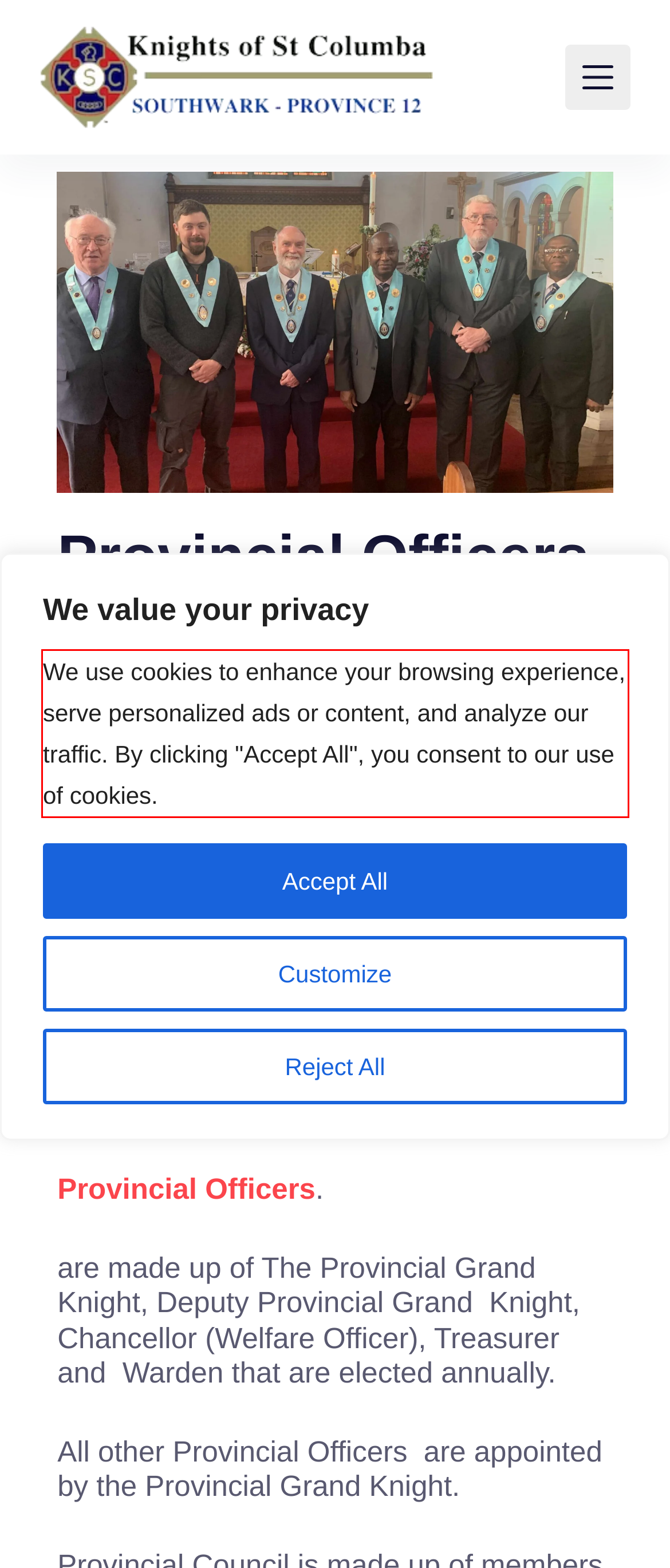You have a screenshot of a webpage with a red bounding box. Use OCR to generate the text contained within this red rectangle.

We use cookies to enhance your browsing experience, serve personalized ads or content, and analyze our traffic. By clicking "Accept All", you consent to our use of cookies.